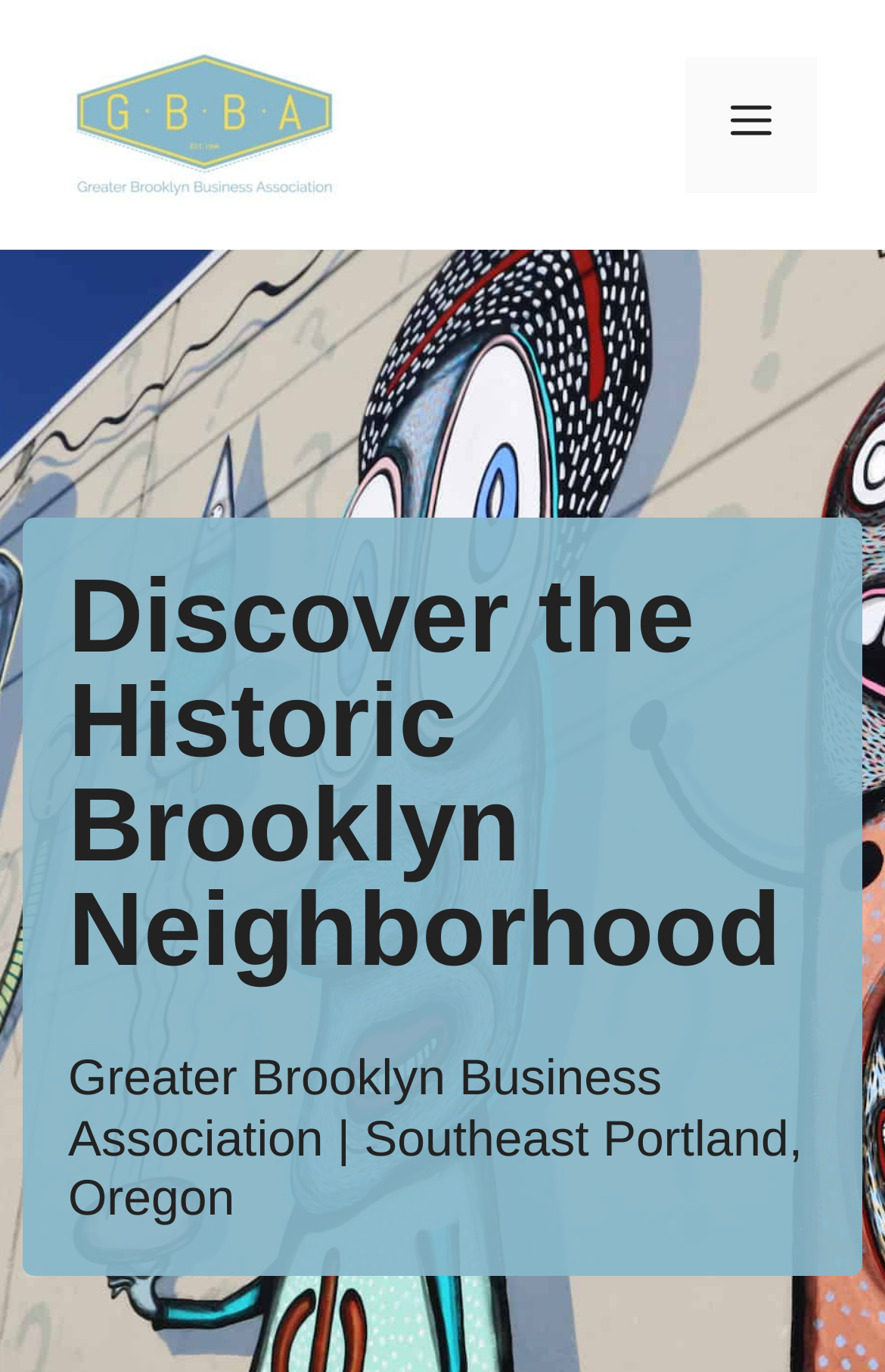Extract the bounding box coordinates of the UI element described by: "alt="Greater Brooklyn Business Association"". The coordinates should include four float numbers ranging from 0 to 1, e.g., [left, top, right, bottom].

[0.077, 0.074, 0.385, 0.107]